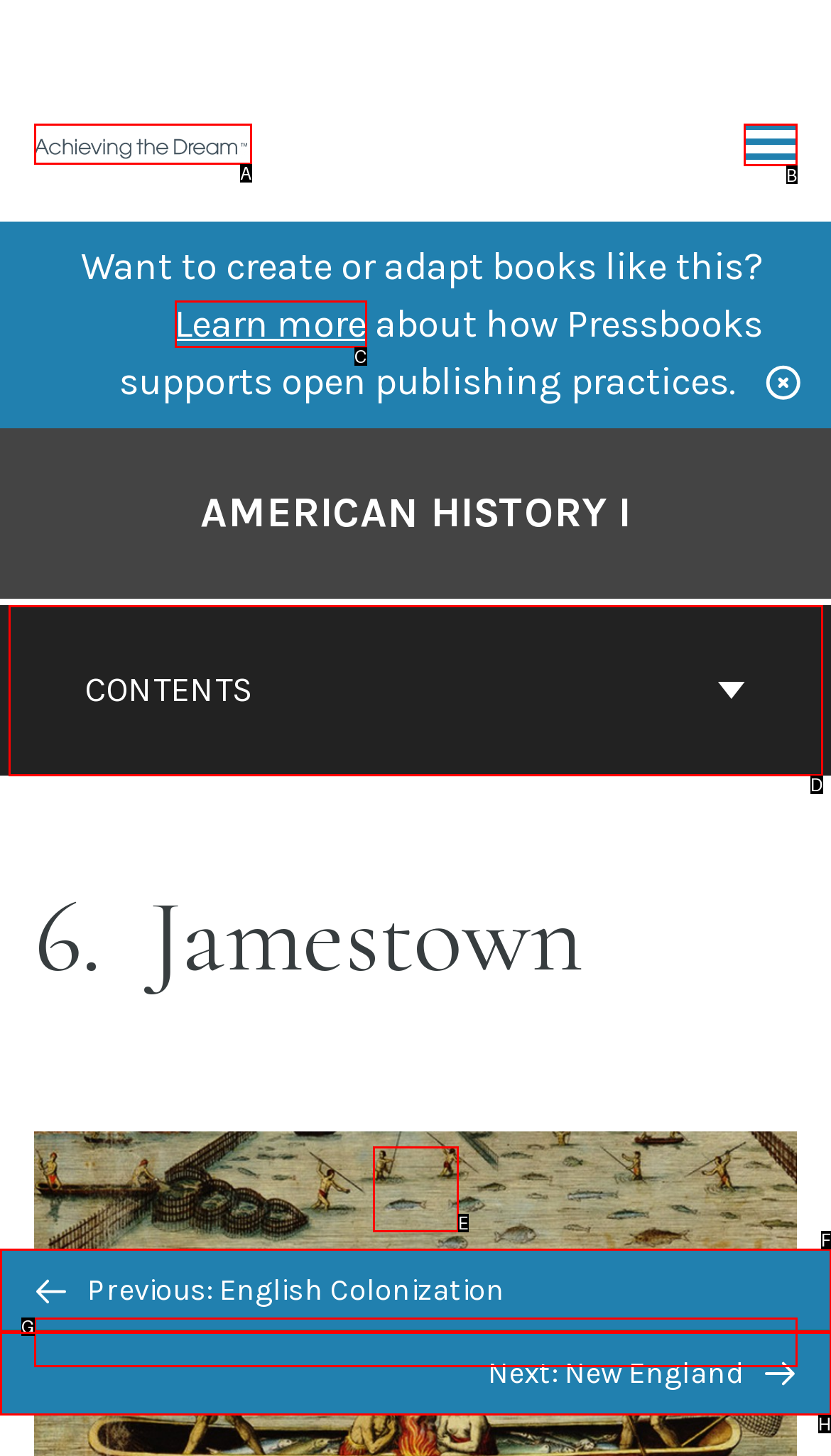Tell me the letter of the UI element to click in order to accomplish the following task: Toggle the menu
Answer with the letter of the chosen option from the given choices directly.

B